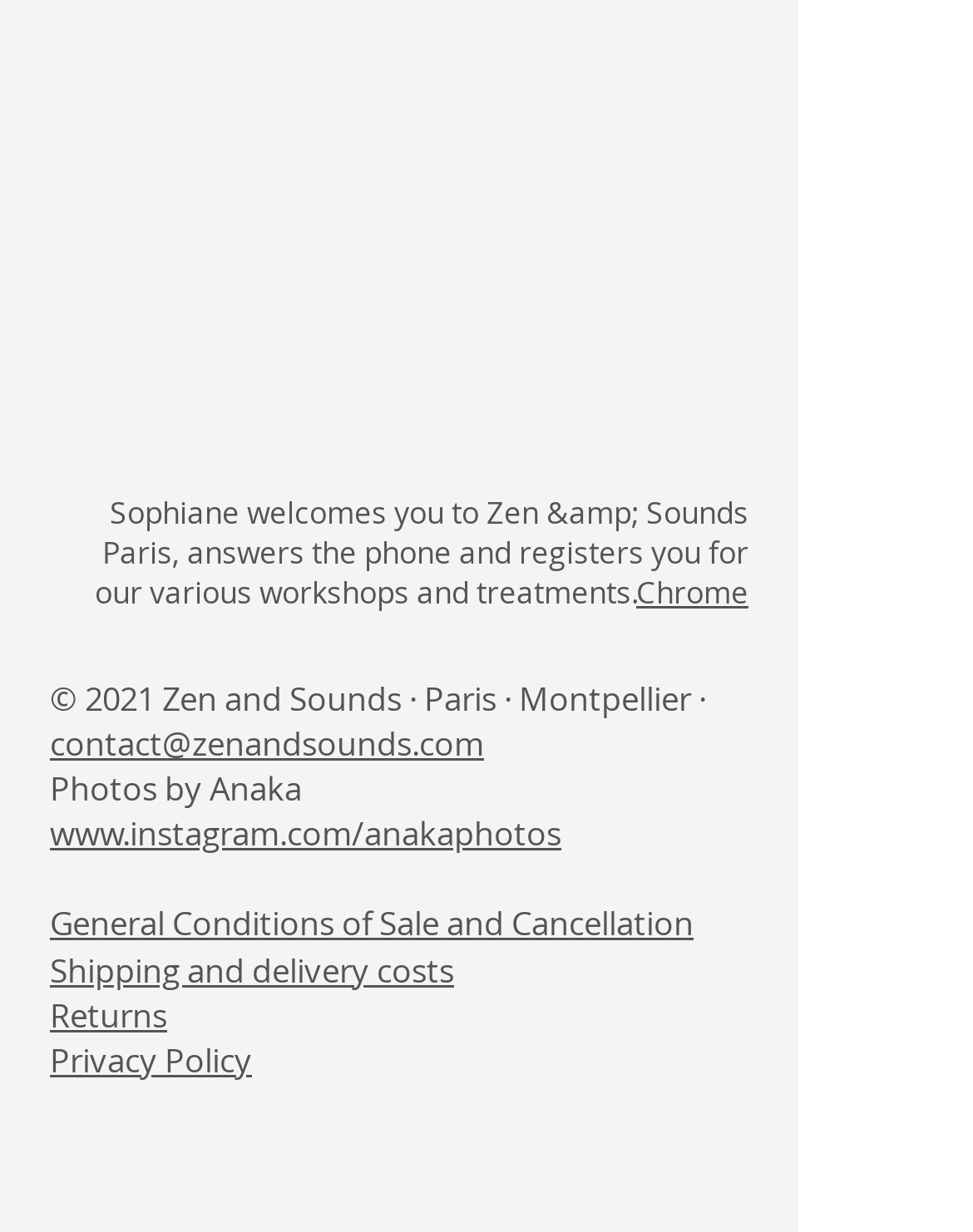Determine the bounding box coordinates for the UI element with the following description: "Facebook". The coordinates should be four float numbers between 0 and 1, represented as [left, top, right, bottom].

None